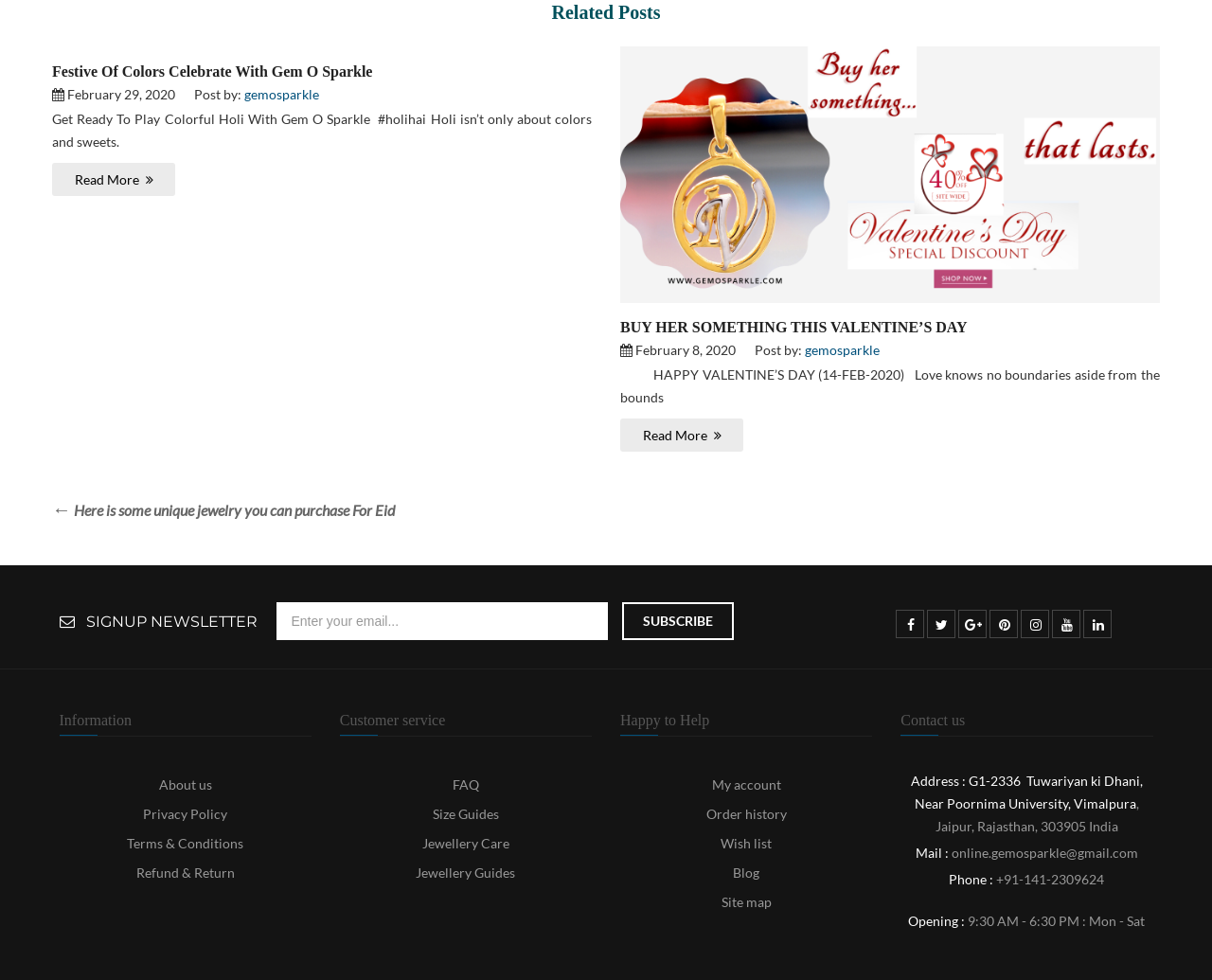Bounding box coordinates are specified in the format (top-left x, top-left y, bottom-right x, bottom-right y). All values are floating point numbers bounded between 0 and 1. Please provide the bounding box coordinate of the region this sentence describes: Read More

[0.512, 0.427, 0.613, 0.46]